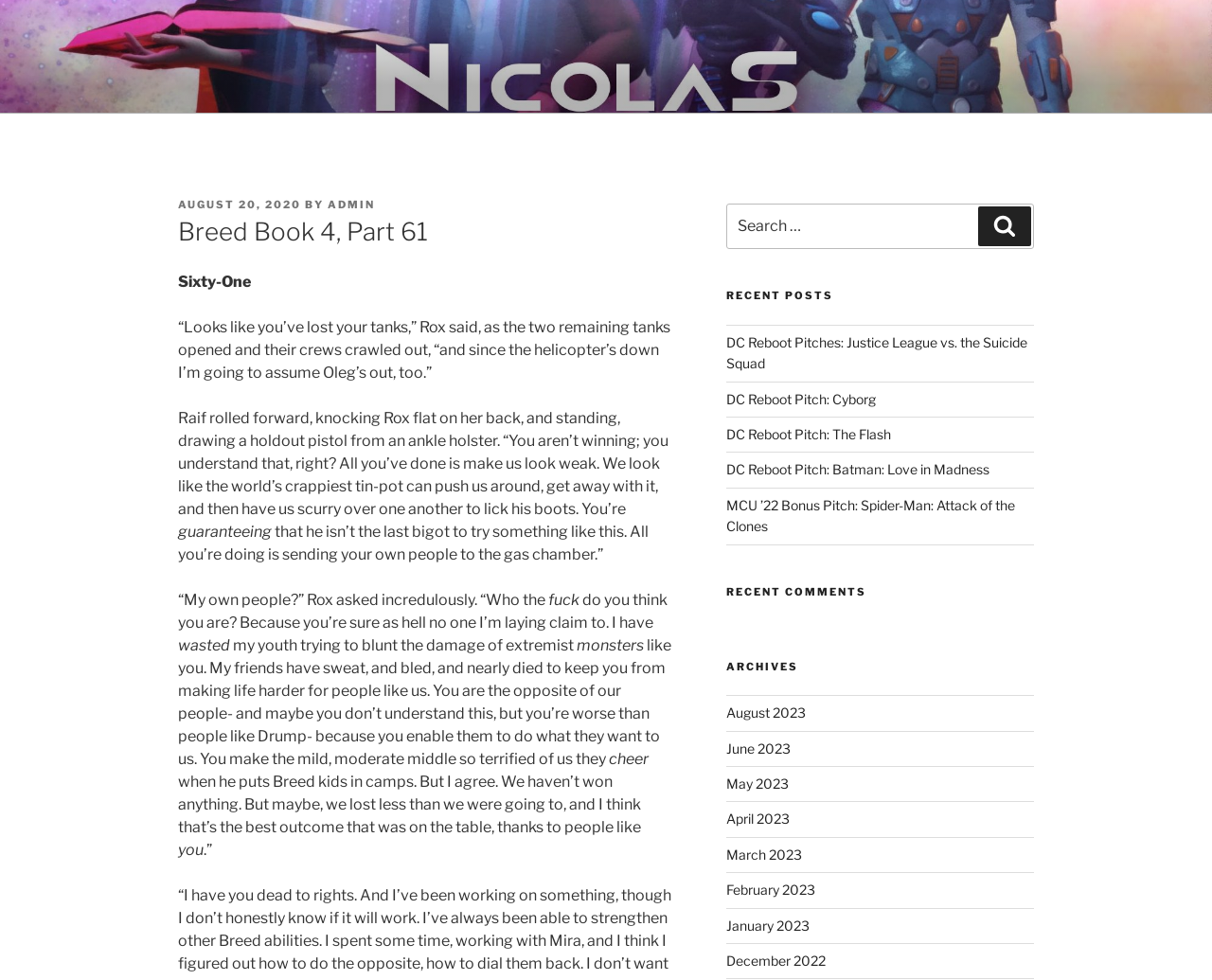Answer the following inquiry with a single word or phrase:
What is the date of this post?

AUGUST 20, 2020